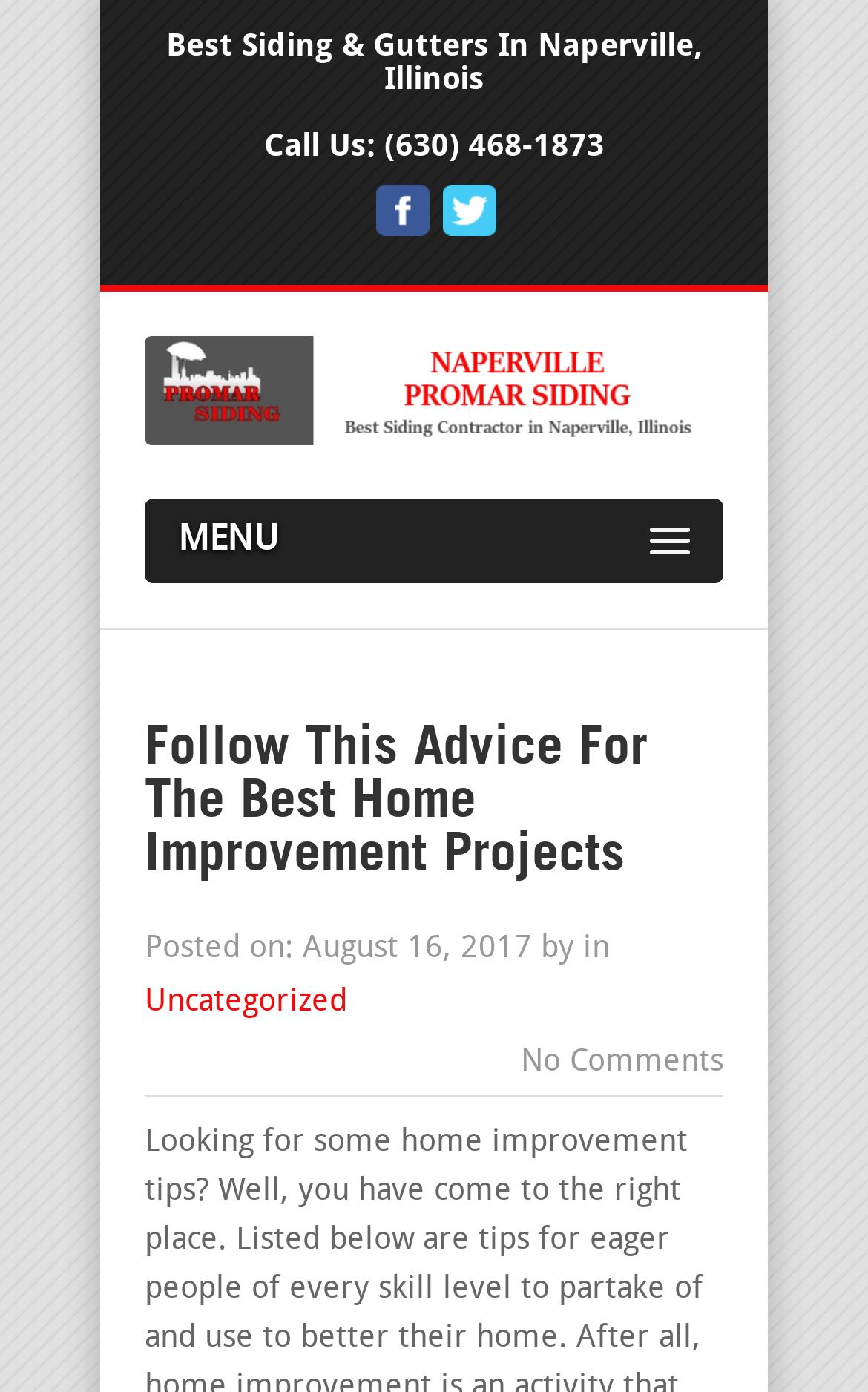From the element description Collections, predict the bounding box coordinates of the UI element. The coordinates must be specified in the format (top-left x, top-left y, bottom-right x, bottom-right y) and should be within the 0 to 1 range.

None